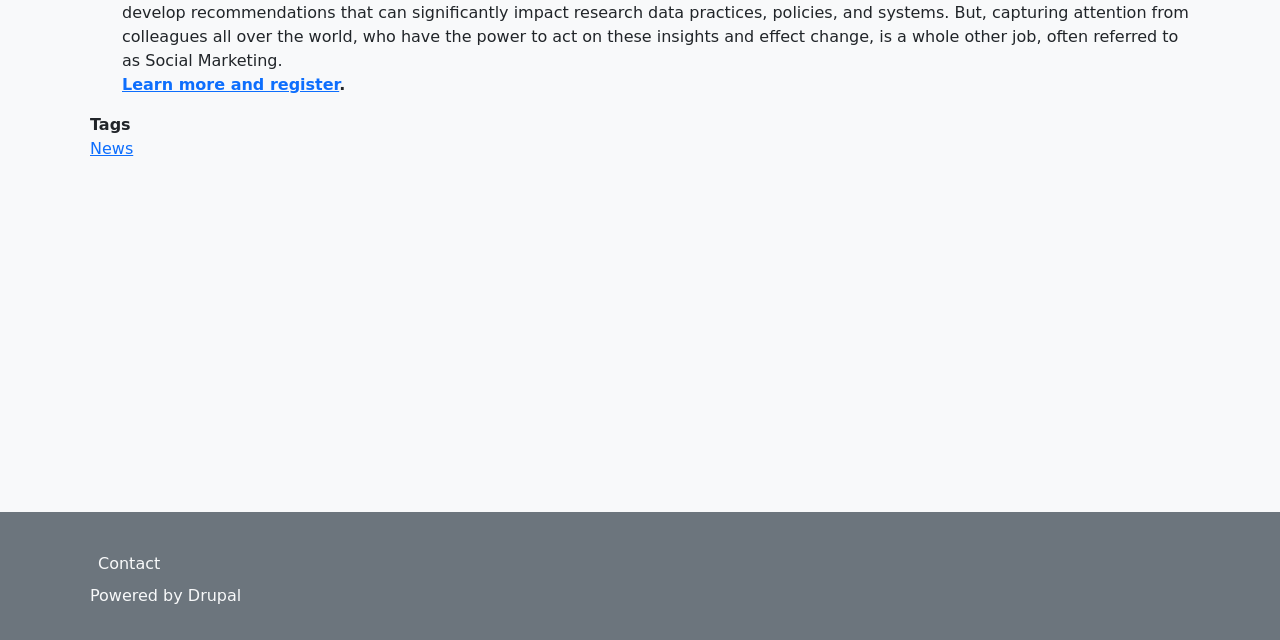From the given element description: "​​​​​​​Learn more and register", find the bounding box for the UI element. Provide the coordinates as four float numbers between 0 and 1, in the order [left, top, right, bottom].

[0.095, 0.117, 0.265, 0.147]